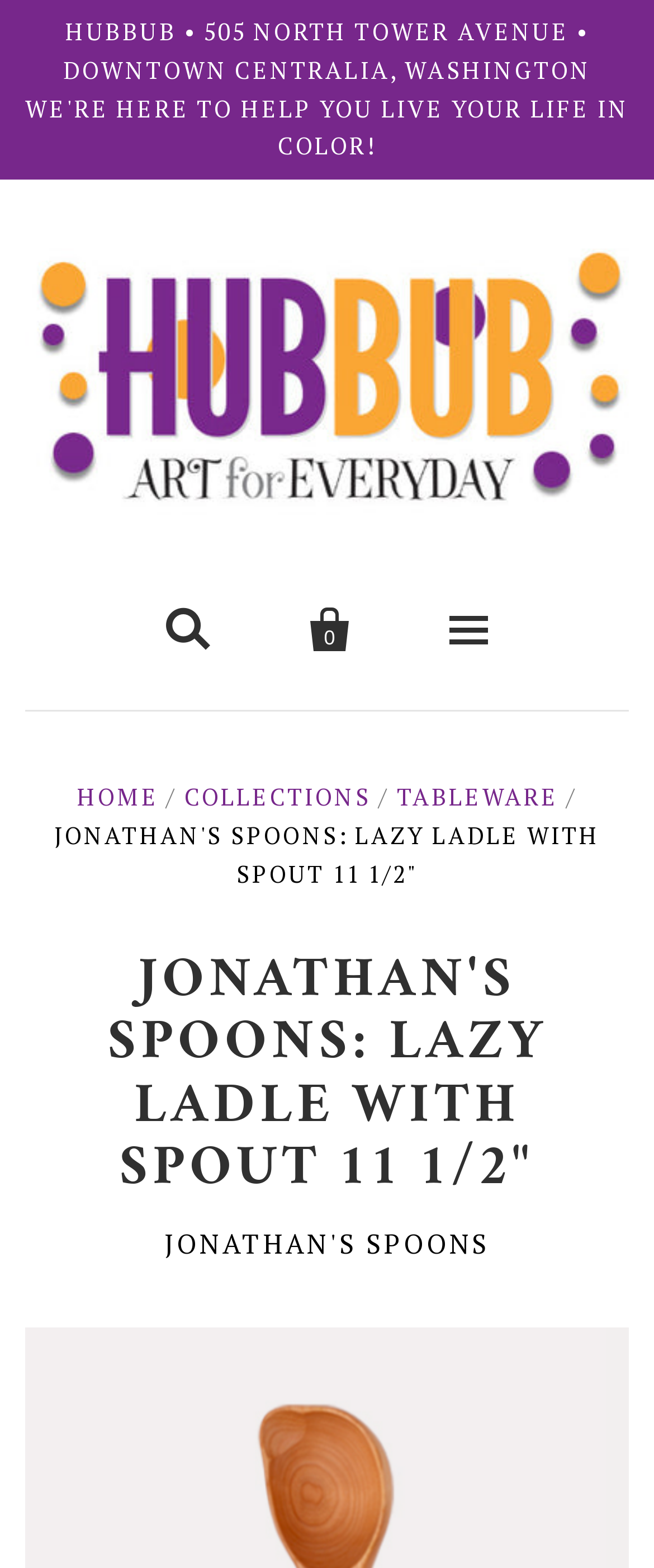Extract the text of the main heading from the webpage.

JONATHAN'S SPOONS: LAZY LADLE WITH SPOUT 11 1/2"